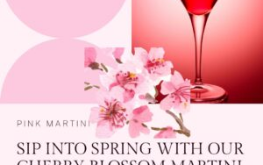Refer to the image and provide an in-depth answer to the question: 
What is the season being celebrated in the image?

The image features cherry blossom flowers, which are a symbol of spring, and the text 'Sip into Spring with our Cherry Blossom Martini' explicitly mentions the season being celebrated, which is spring.